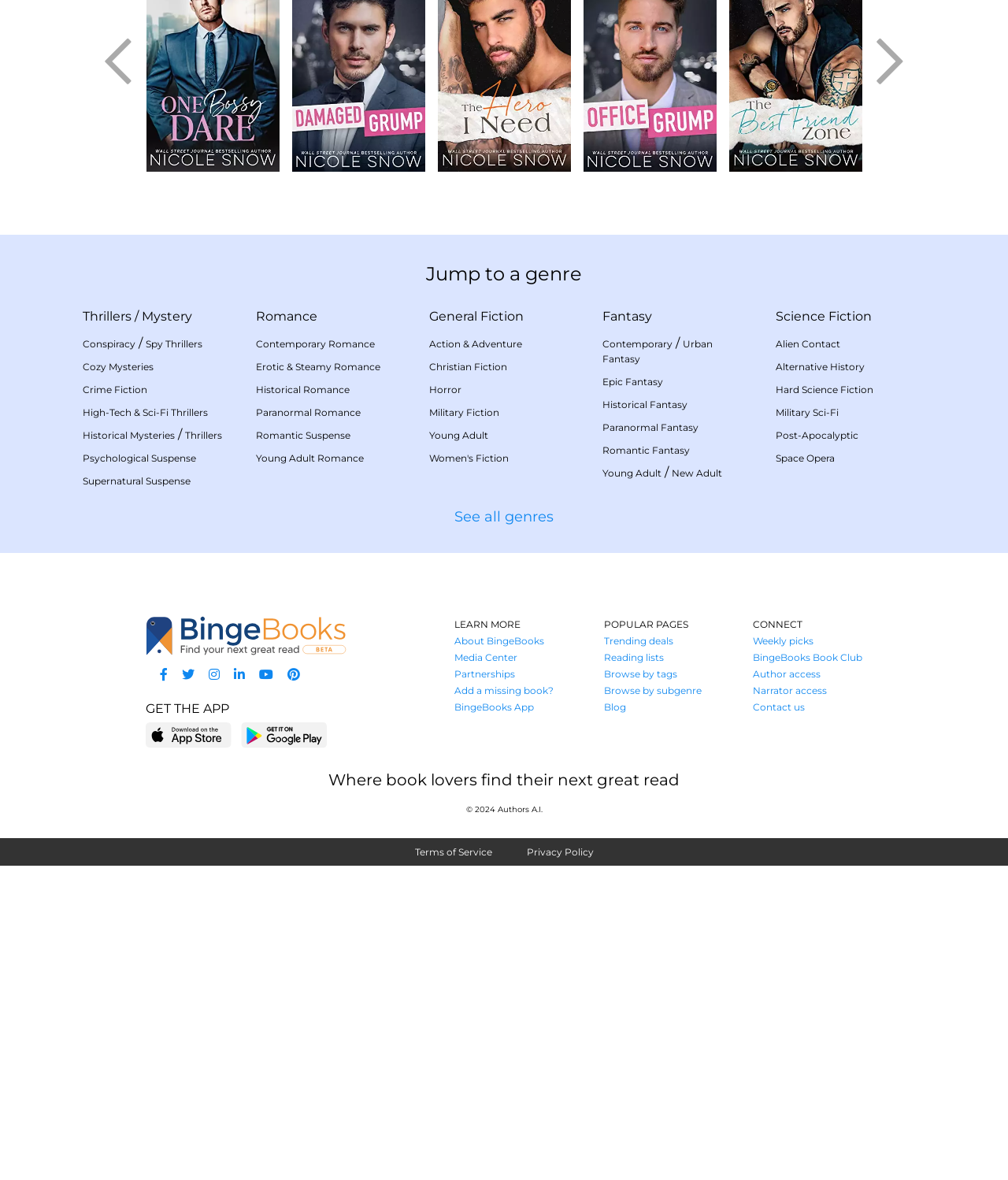Determine the bounding box coordinates for the element that should be clicked to follow this instruction: "Learn more about BingeBooks". The coordinates should be given as four float numbers between 0 and 1, in the format [left, top, right, bottom].

[0.451, 0.524, 0.516, 0.534]